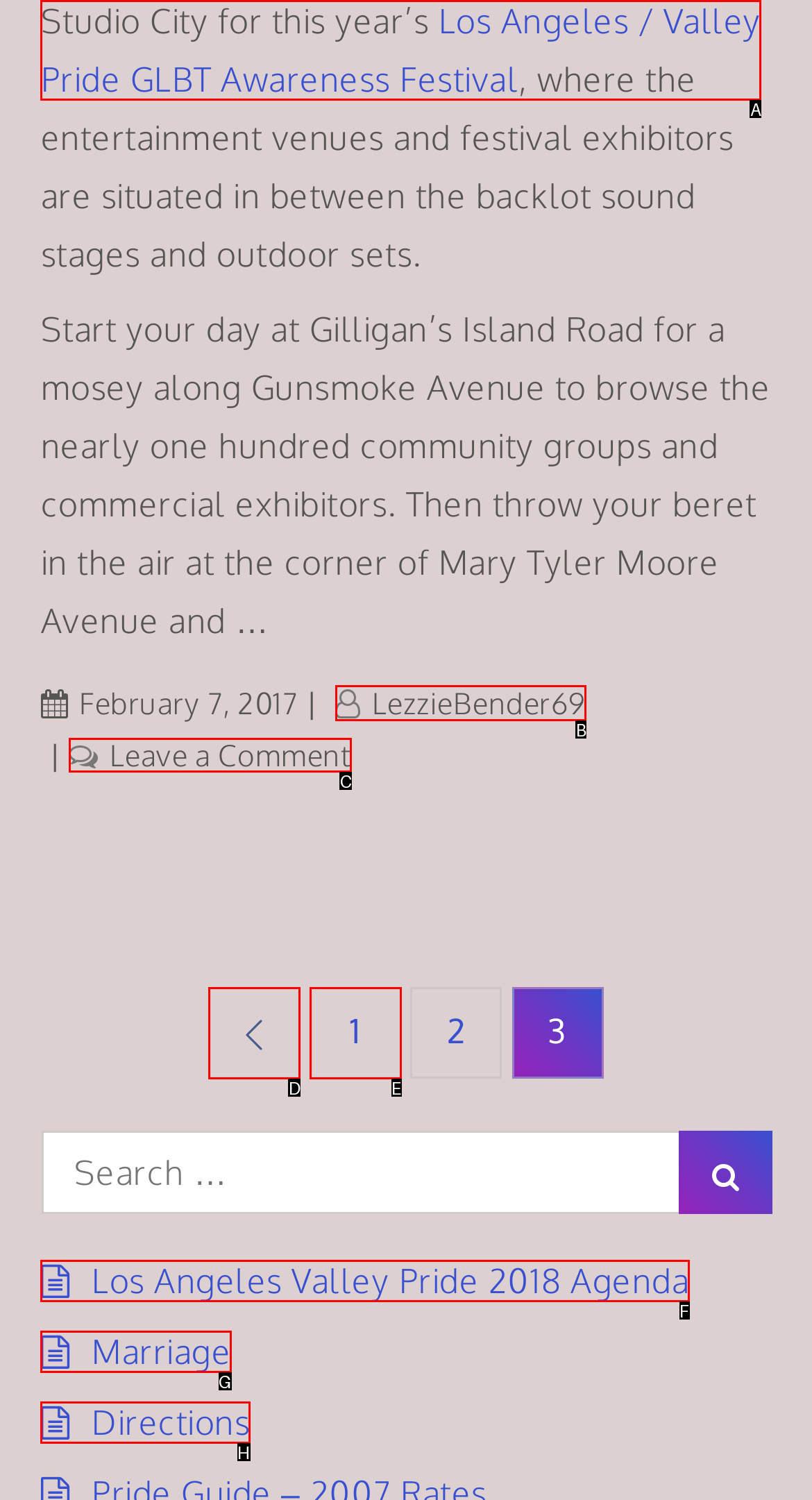Find the correct option to complete this instruction: Leave a comment on Save the Date!. Reply with the corresponding letter.

C